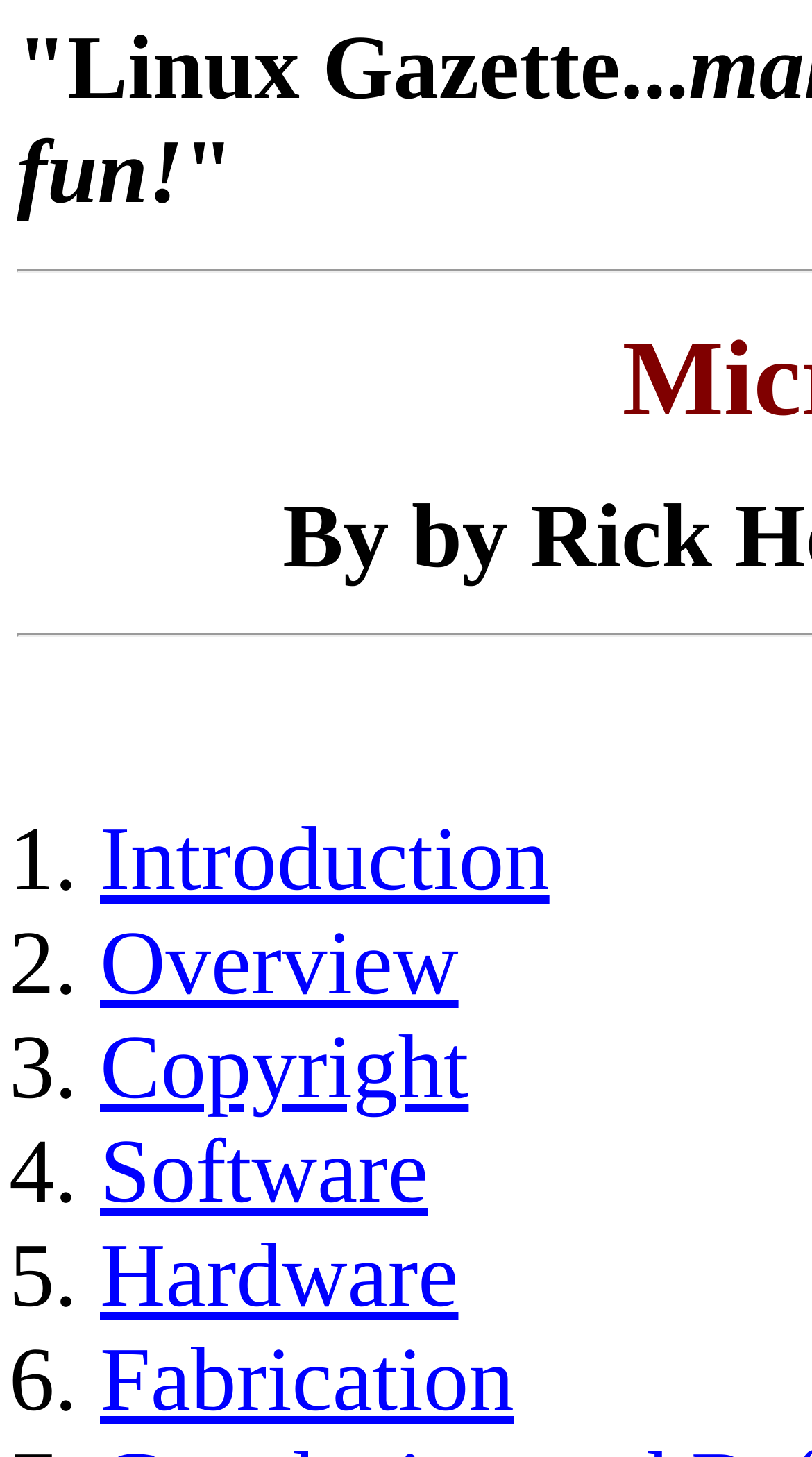Extract the bounding box coordinates for the UI element described as: "Fabrication".

[0.123, 0.914, 0.633, 0.982]